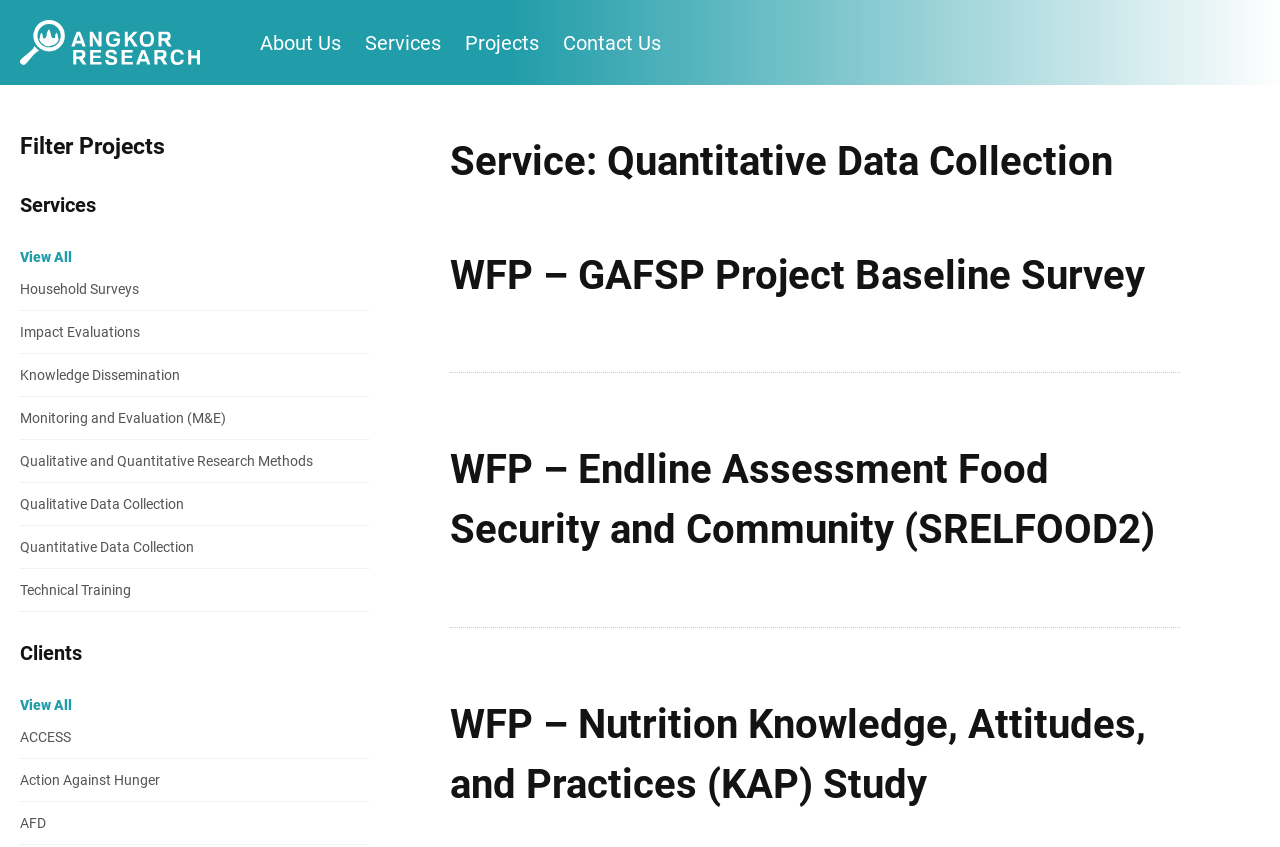How many 'View All' buttons are there?
Based on the image, answer the question with a single word or brief phrase.

2